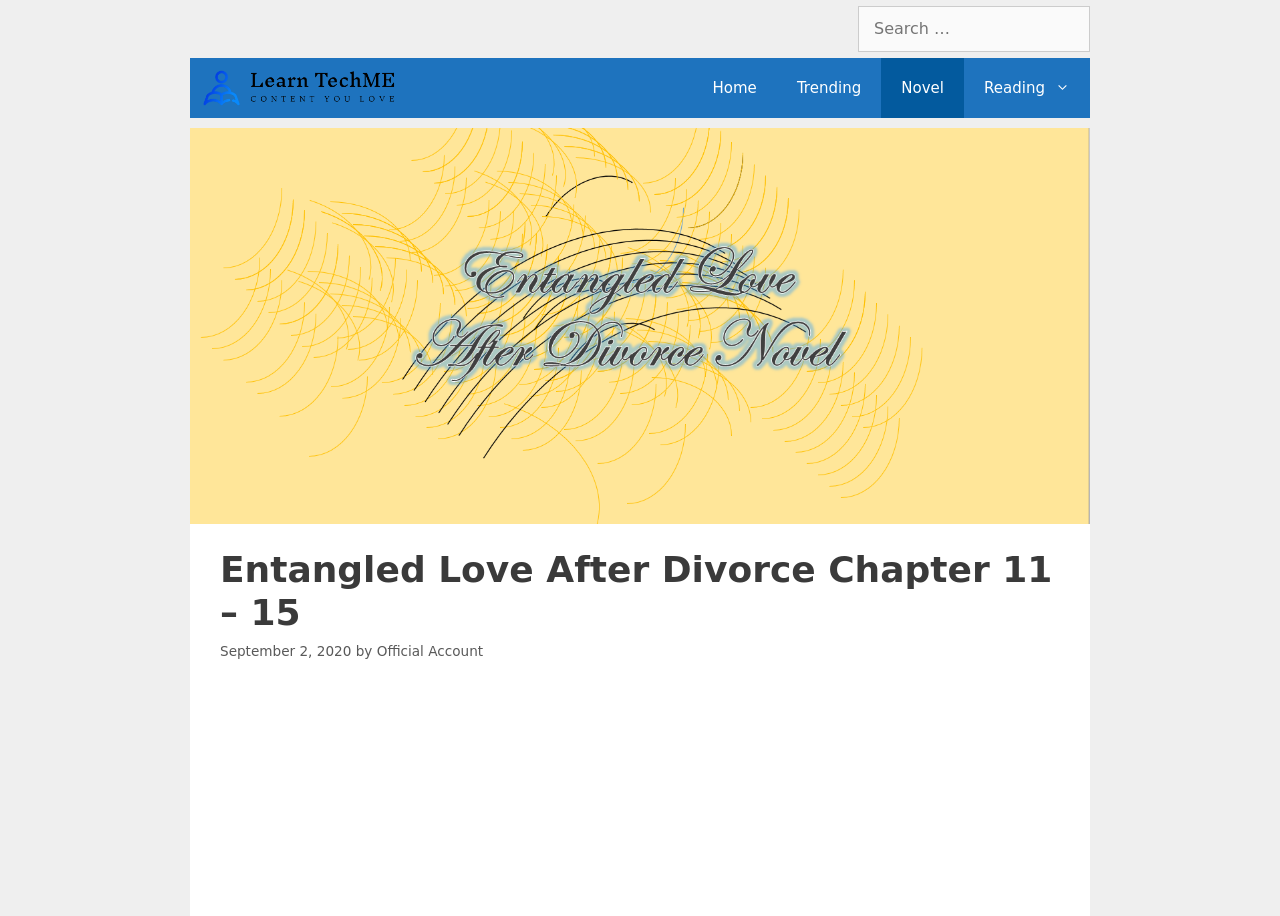What is the name of the account?
Please utilize the information in the image to give a detailed response to the question.

I found a link with the text 'Official Account' in the header section. This is the name of the account.